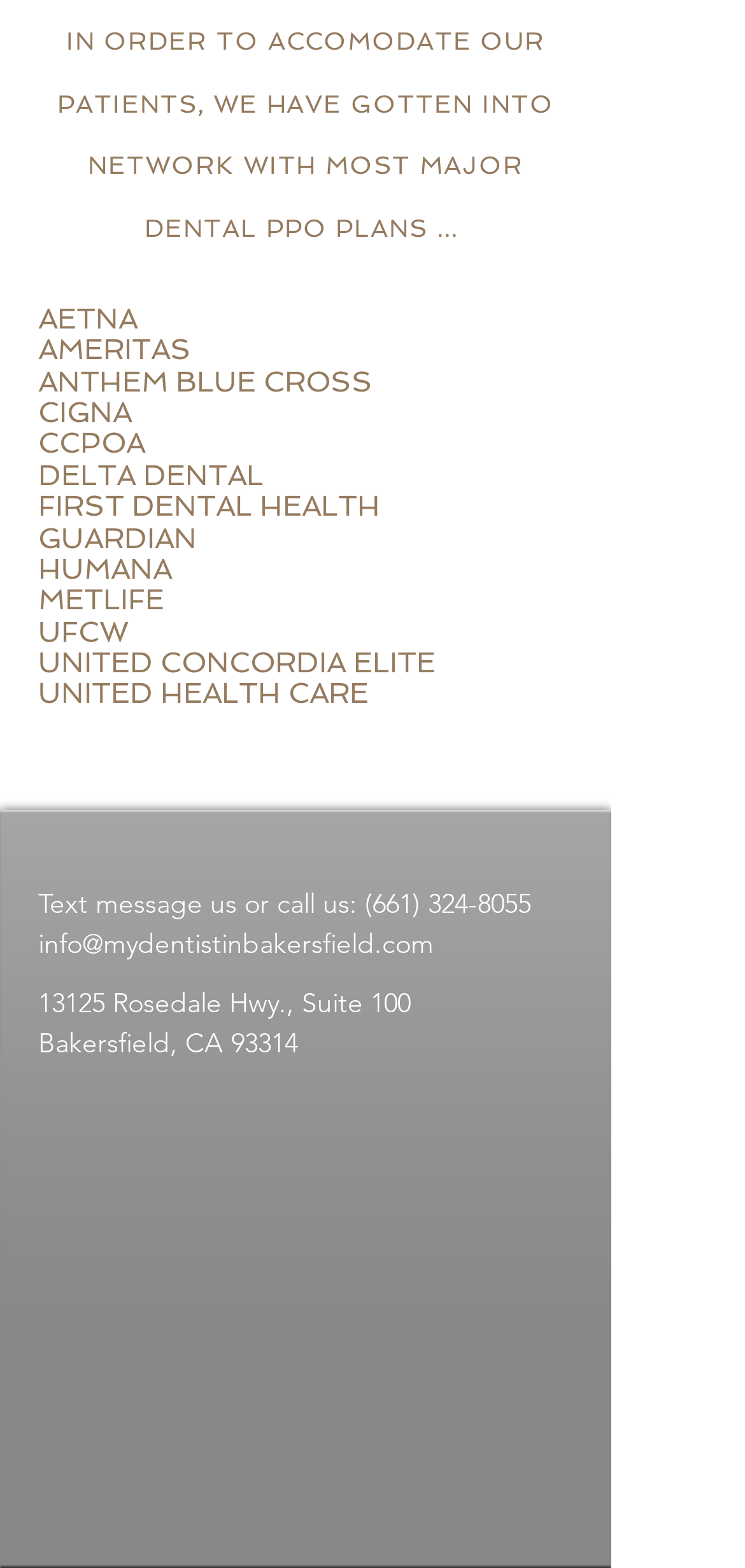Using the provided element description, identify the bounding box coordinates as (top-left x, top-left y, bottom-right x, bottom-right y). Ensure all values are between 0 and 1. Description: (661) 324-8055

[0.49, 0.565, 0.713, 0.587]